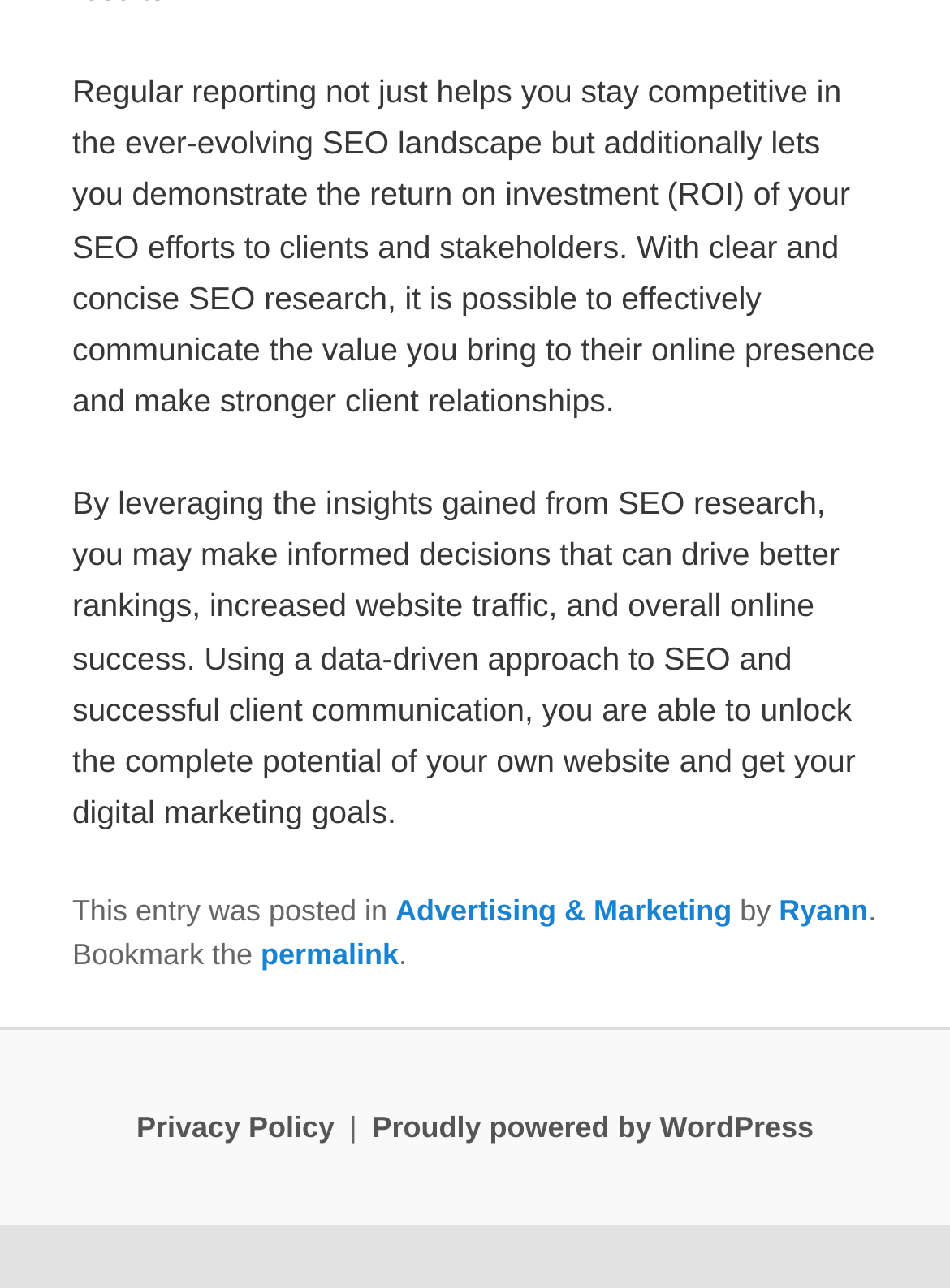Answer the following in one word or a short phrase: 
What is the category of the blog post?

Advertising & Marketing